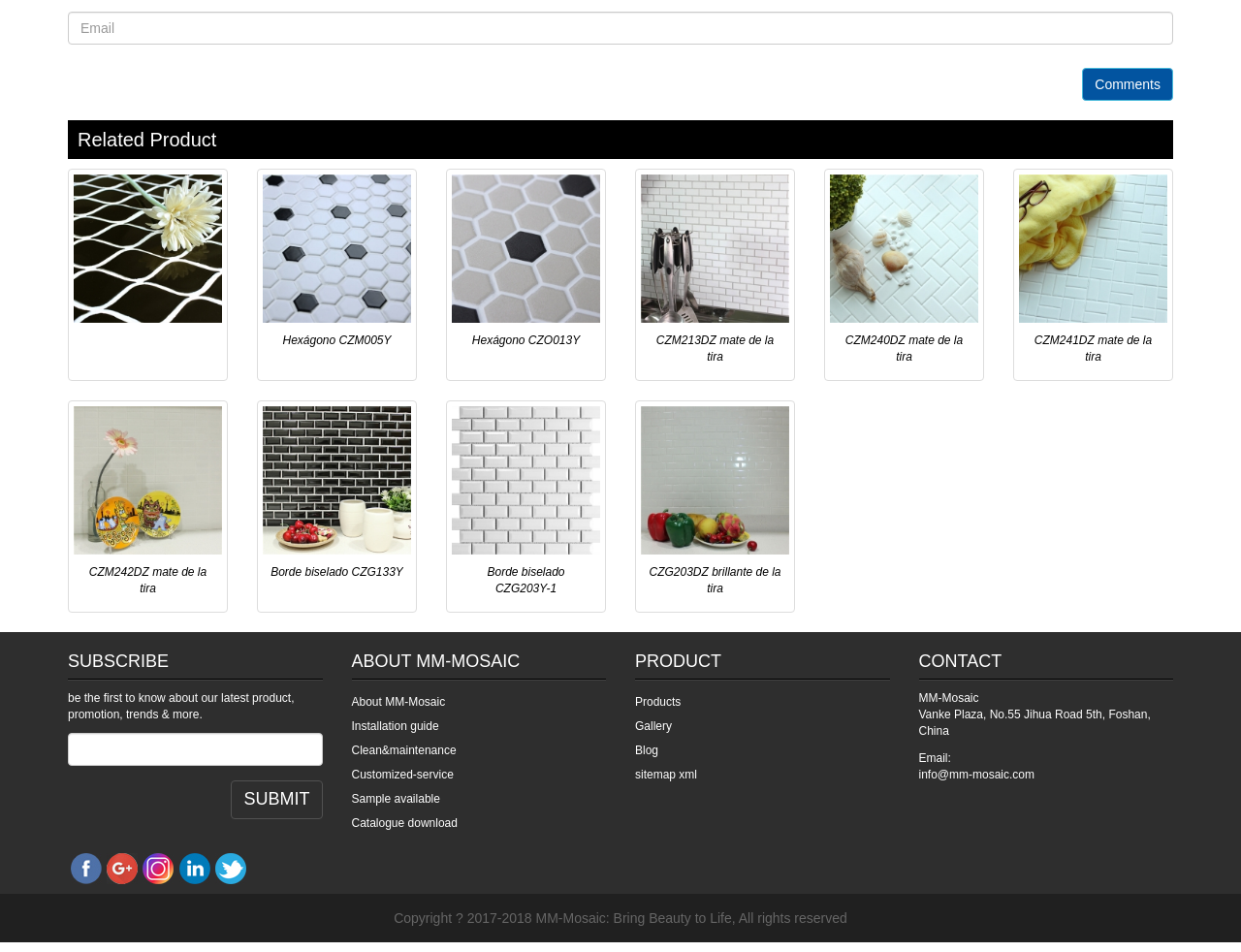What is the company name?
Please analyze the image and answer the question with as much detail as possible.

The company name is mentioned in the 'ABOUT MM-MOSAIC' section, as well as in the contact information section, where it is written as 'MM-Mosaic'.